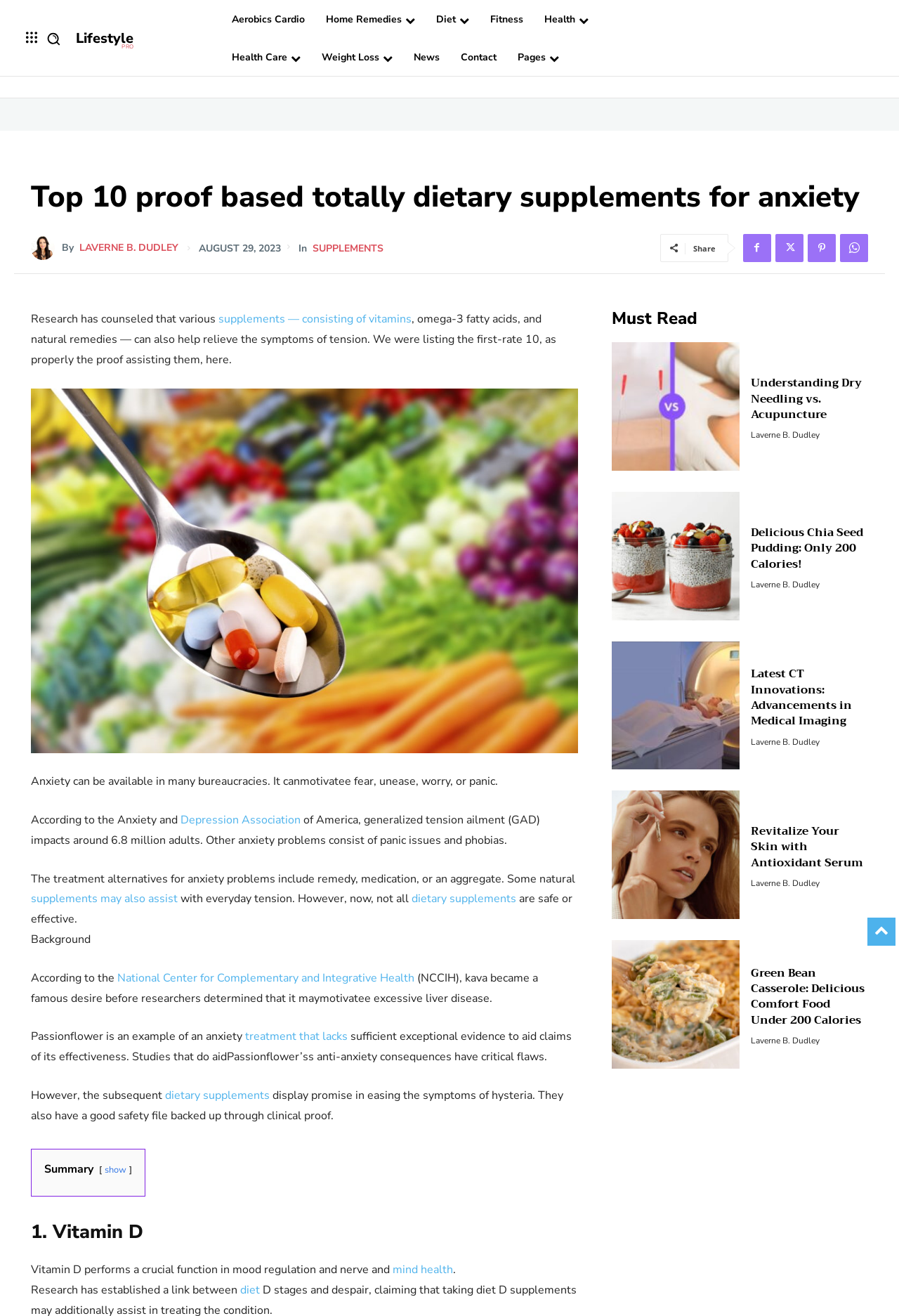Find the bounding box coordinates of the area to click in order to follow the instruction: "Read Top 10 proof based dietary supplements for anxiety".

[0.034, 0.137, 0.955, 0.164]